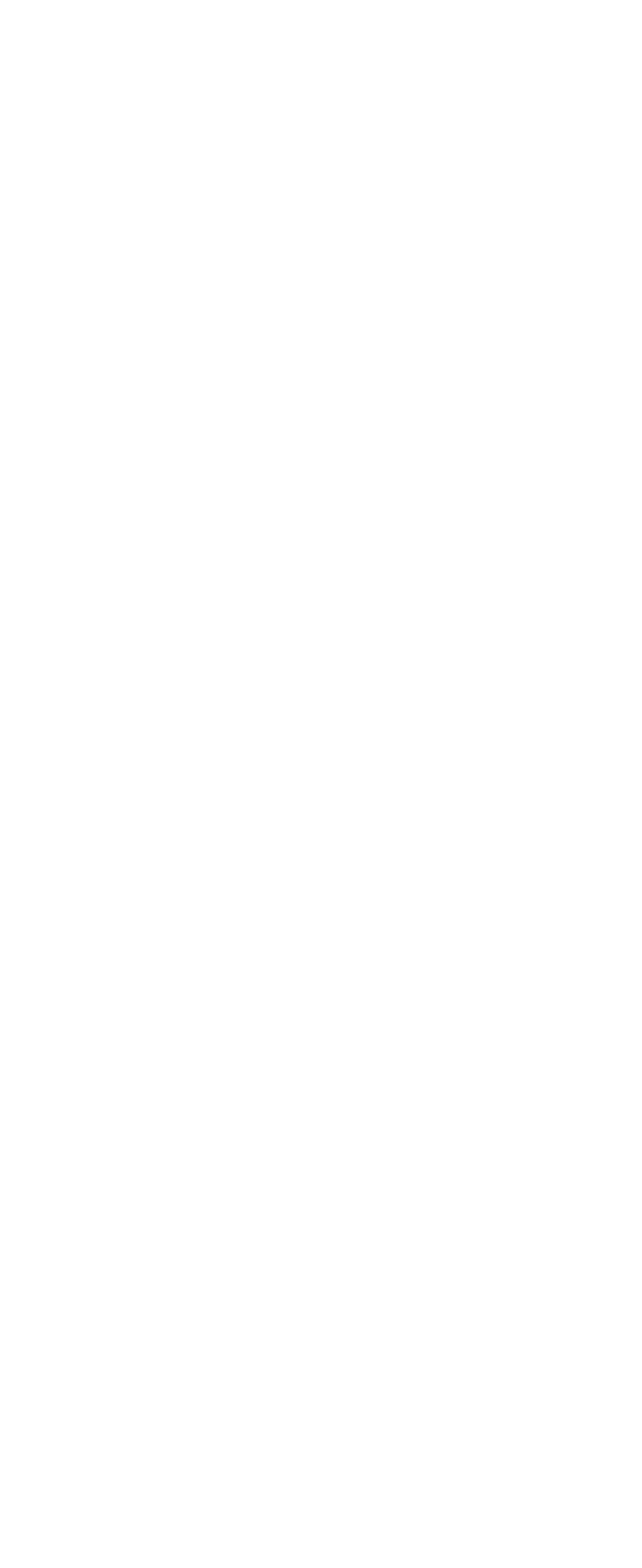Respond to the question below with a concise word or phrase:
How many navigation links are present in the footer section?

1